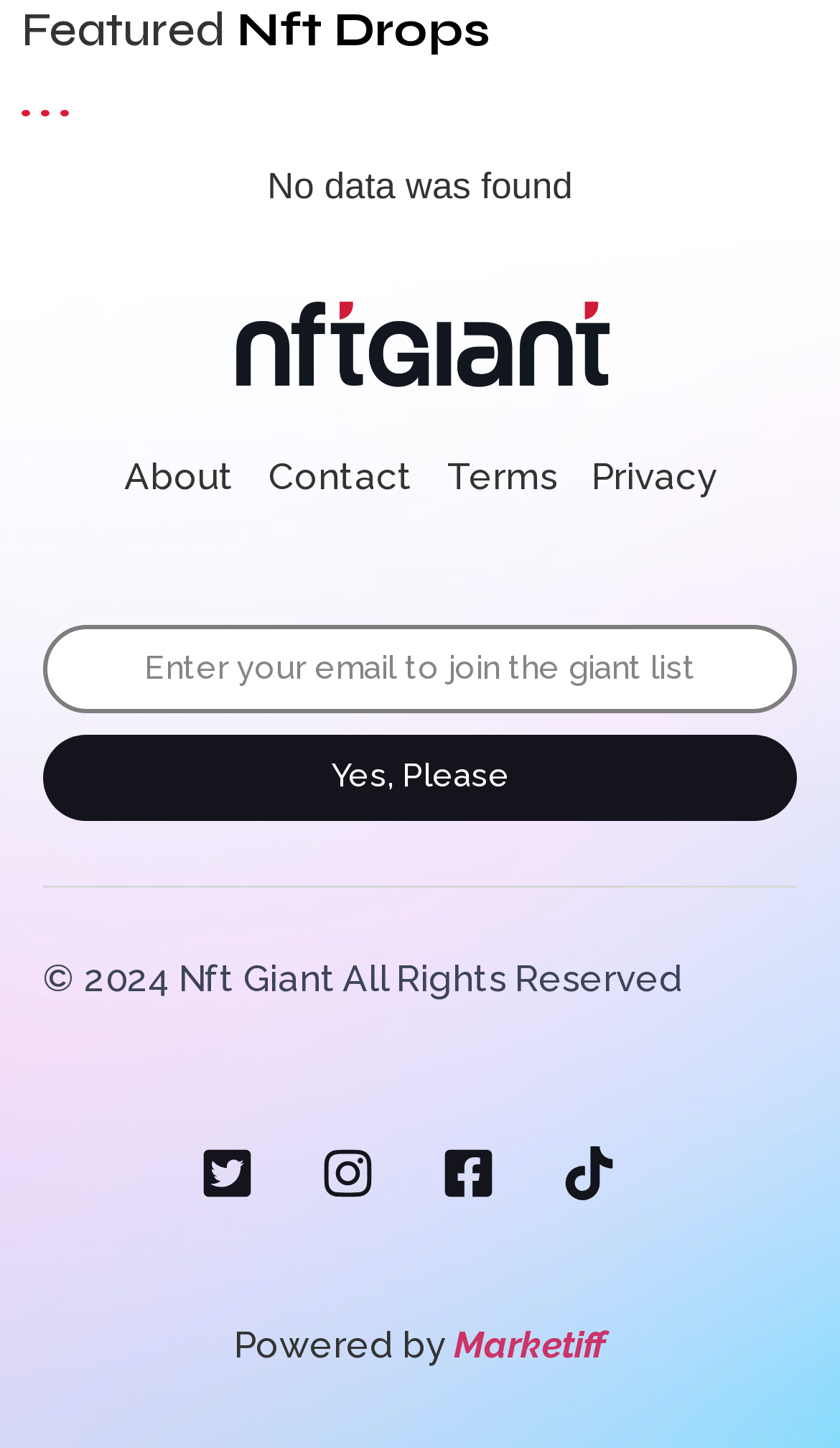Please give a short response to the question using one word or a phrase:
What is the logo of this website?

NftGiant Logo